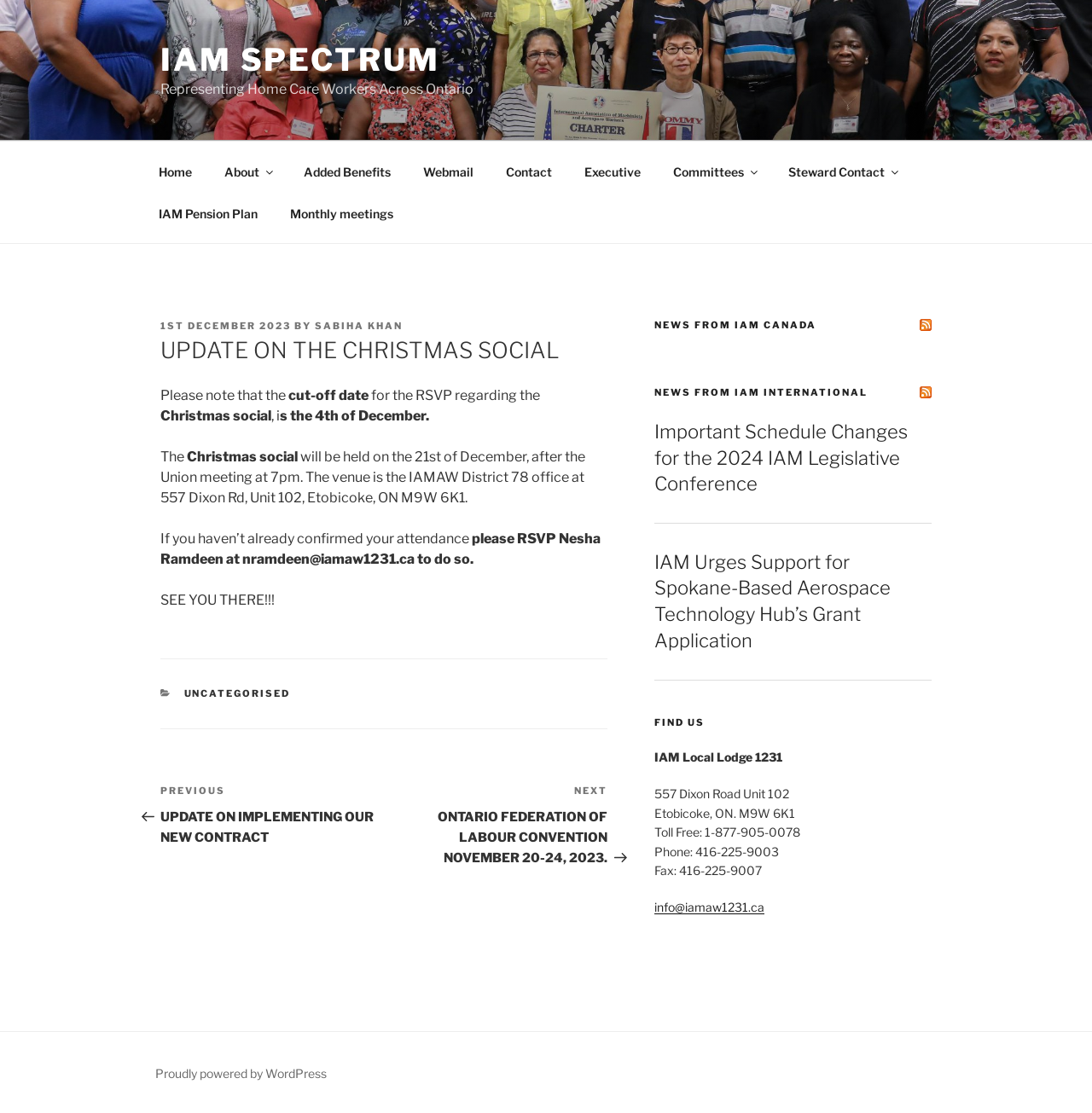Respond with a single word or phrase to the following question: What is the phone number of IAM Local Lodge 1231?

416-225-9003